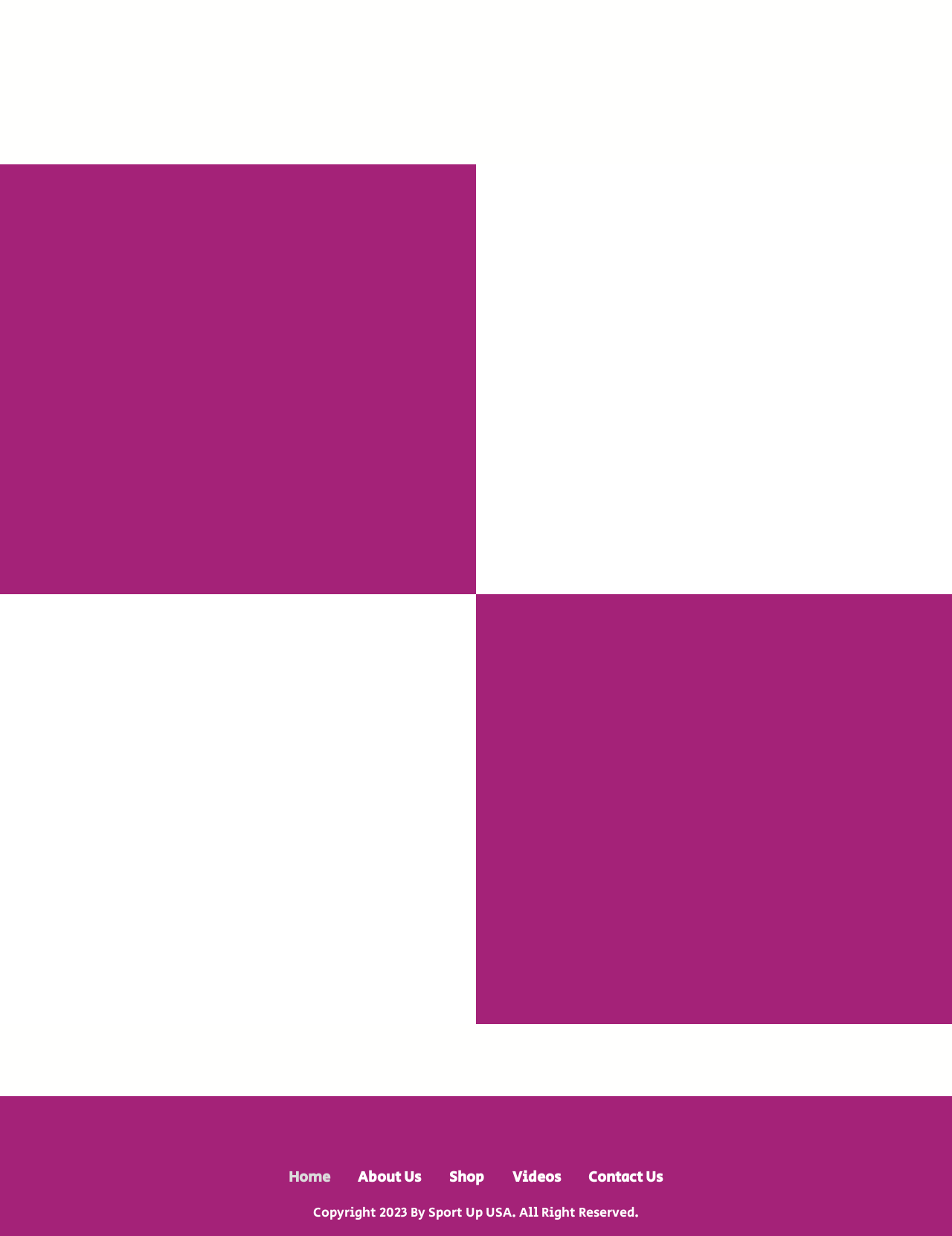What year is the copyright for? Look at the image and give a one-word or short phrase answer.

2023